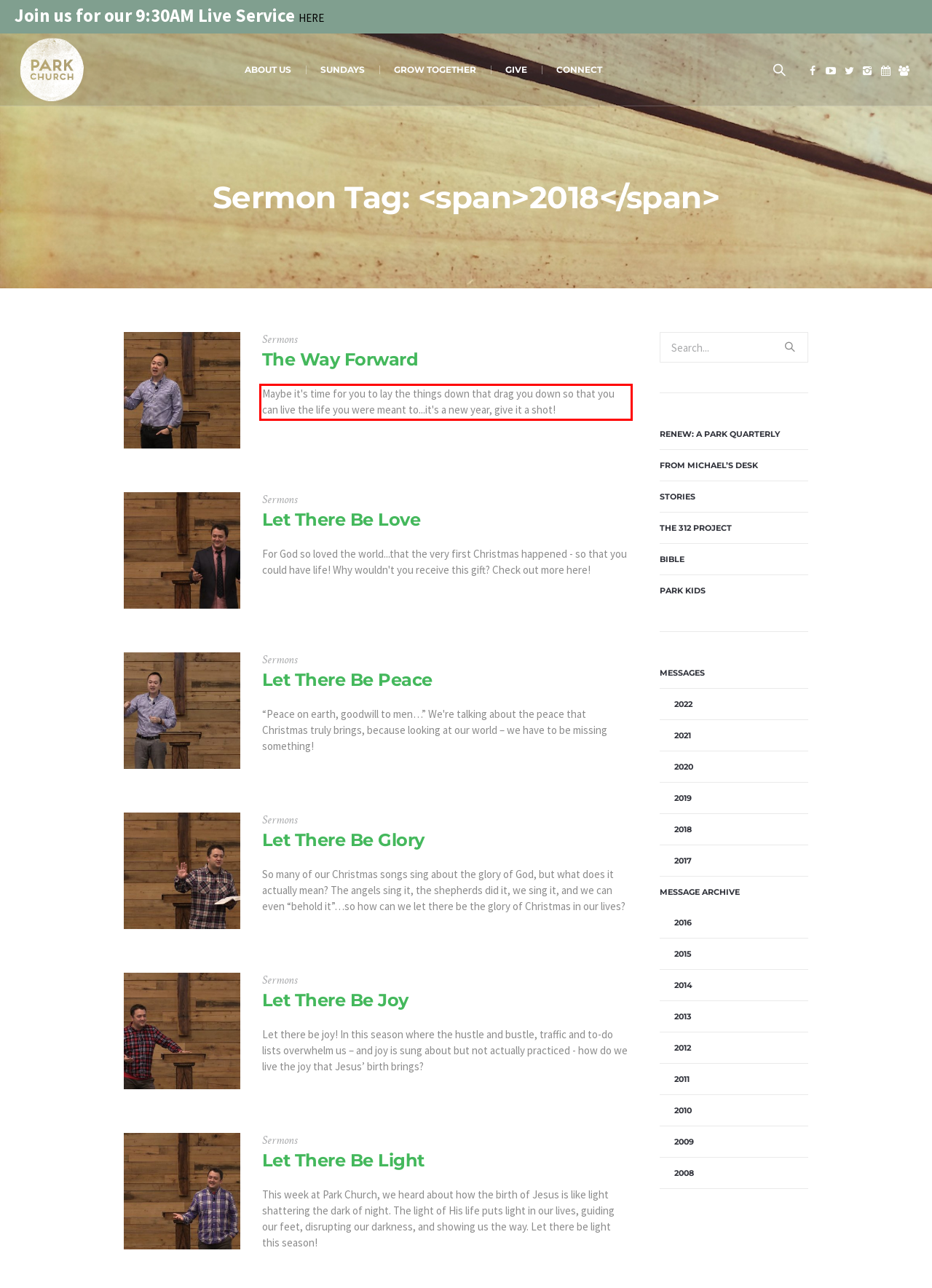Please extract the text content from the UI element enclosed by the red rectangle in the screenshot.

Maybe it's time for you to lay the things down that drag you down so that you can live the life you were meant to...it's a new year, give it a shot!